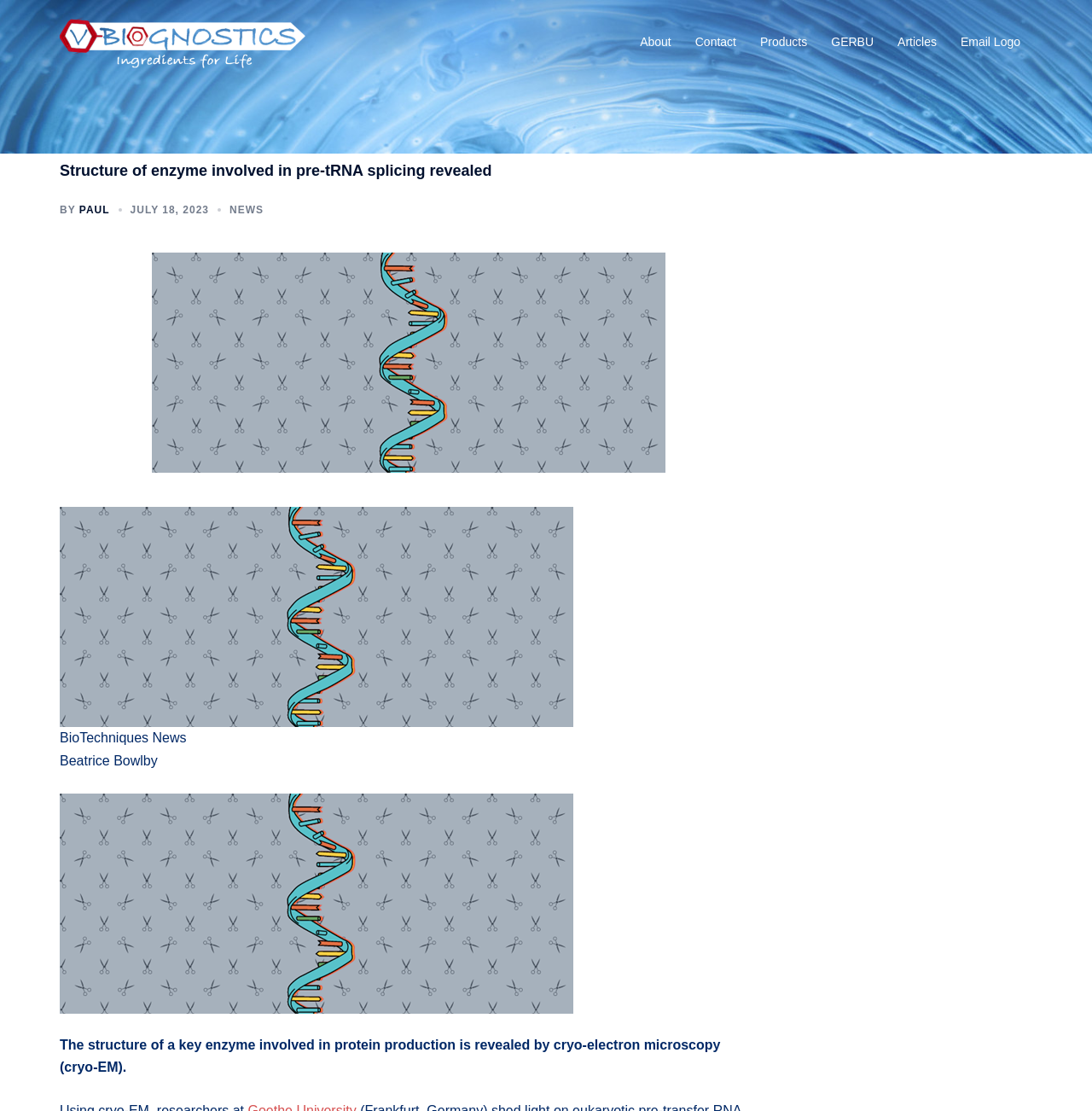Can you provide the bounding box coordinates for the element that should be clicked to implement the instruction: "Check the latest news"?

[0.21, 0.183, 0.241, 0.194]